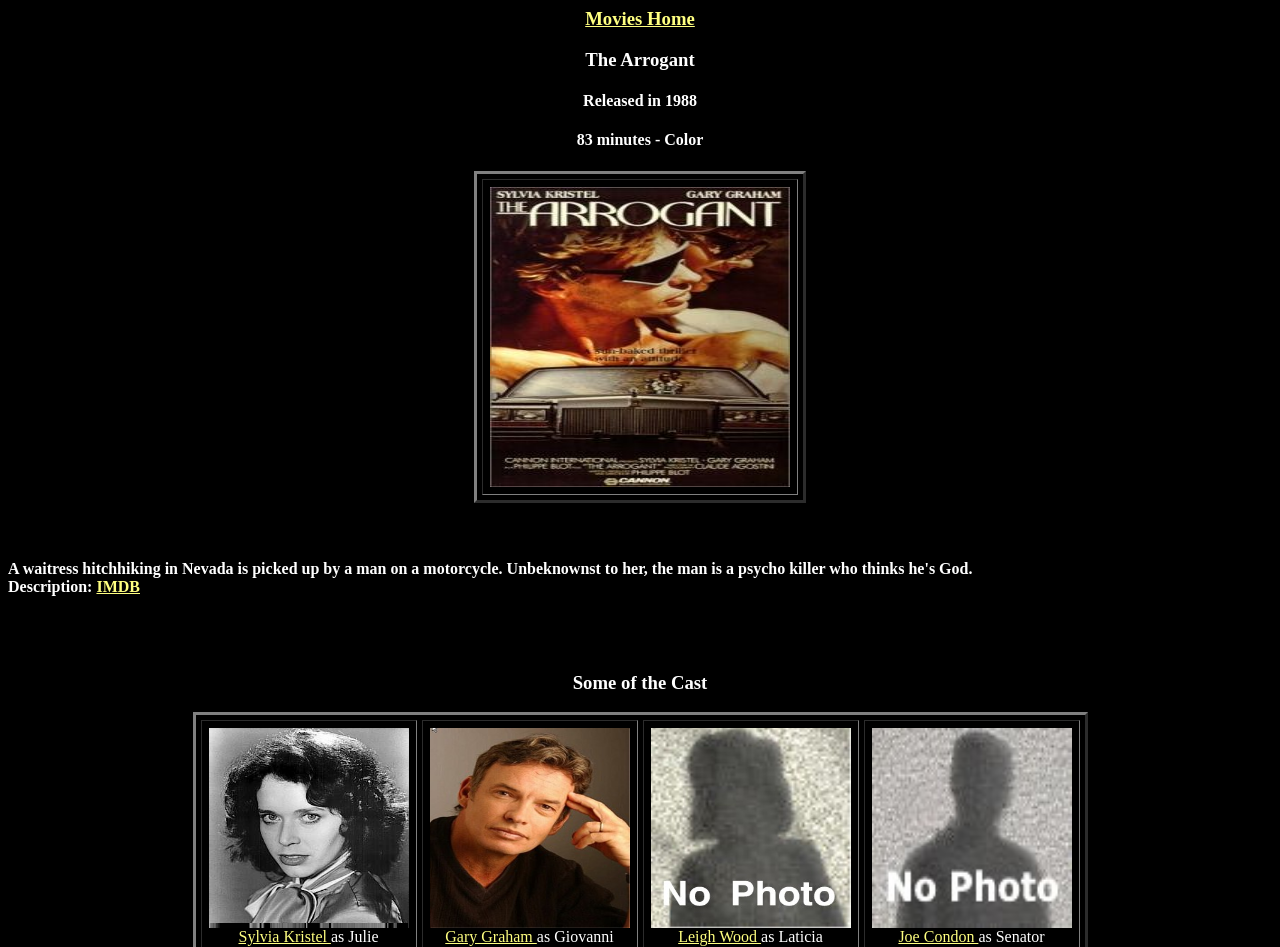What is the source of the movie description?
Give a comprehensive and detailed explanation for the question.

I determined the source of the movie description by examining the link 'IMDB' which is located at the end of the movie description, indicating that the description is from IMDB.